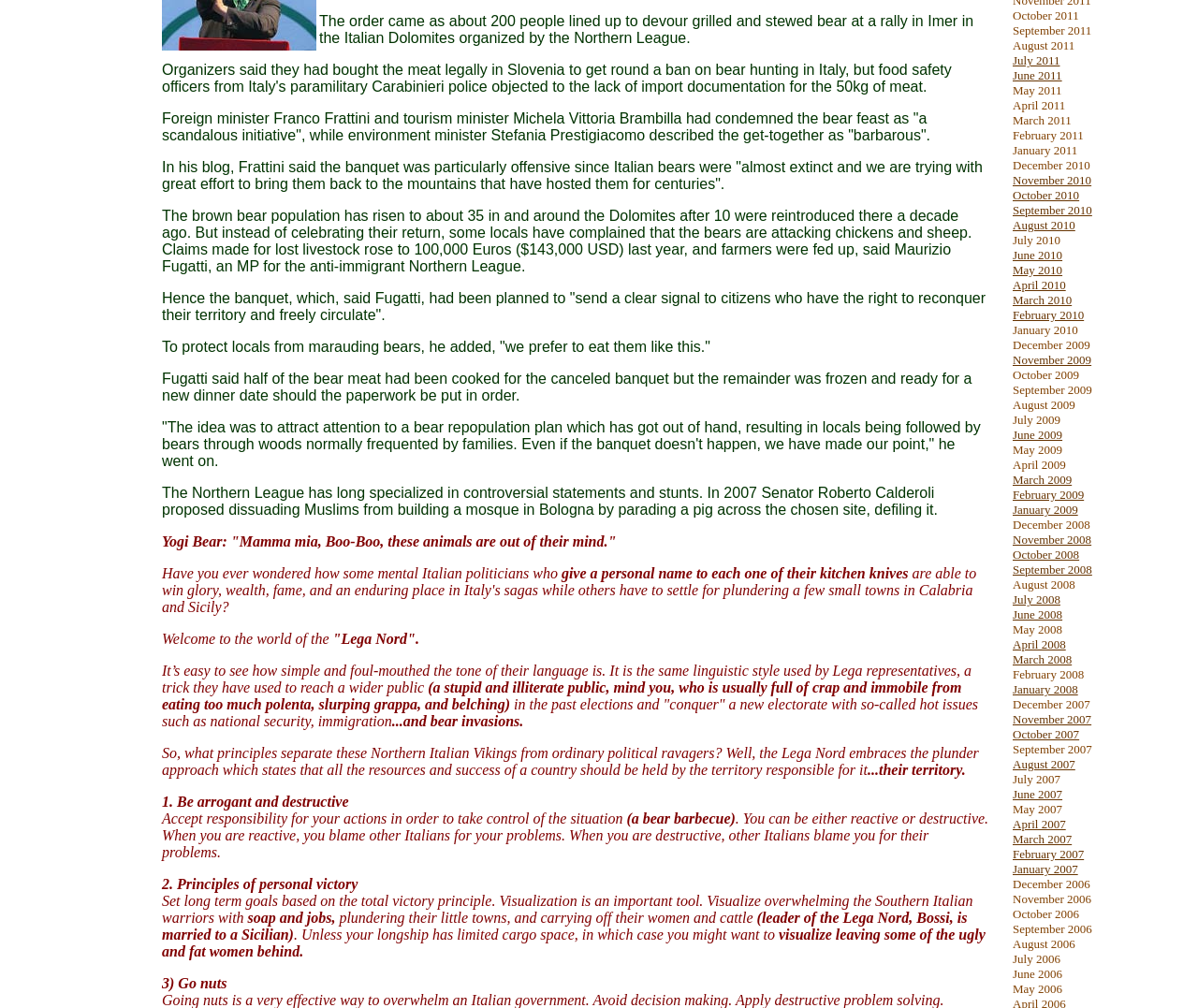Locate the bounding box coordinates of the clickable region necessary to complete the following instruction: "Click on 'November 2010'". Provide the coordinates in the format of four float numbers between 0 and 1, i.e., [left, top, right, bottom].

[0.845, 0.172, 0.911, 0.186]